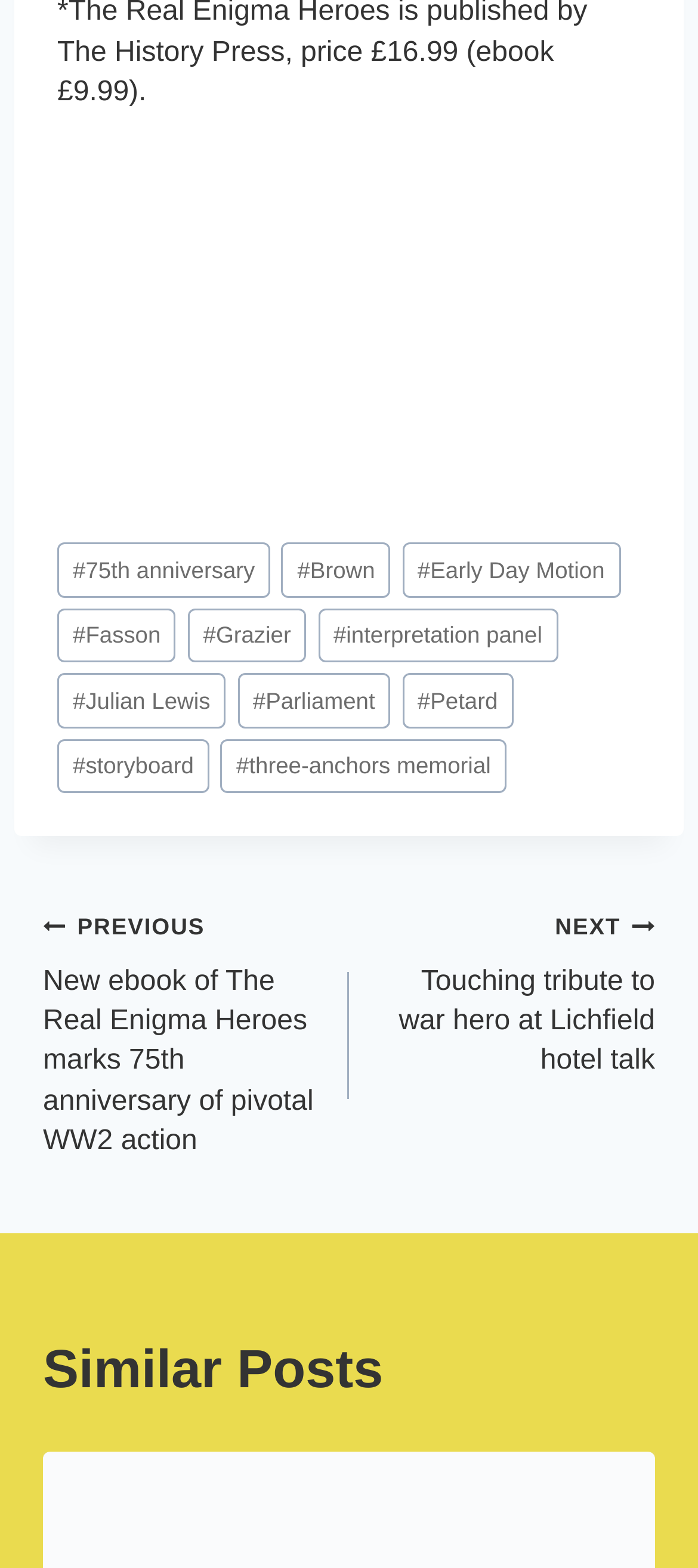Find the bounding box coordinates for the area that must be clicked to perform this action: "Go to the previous post".

[0.062, 0.579, 0.5, 0.741]